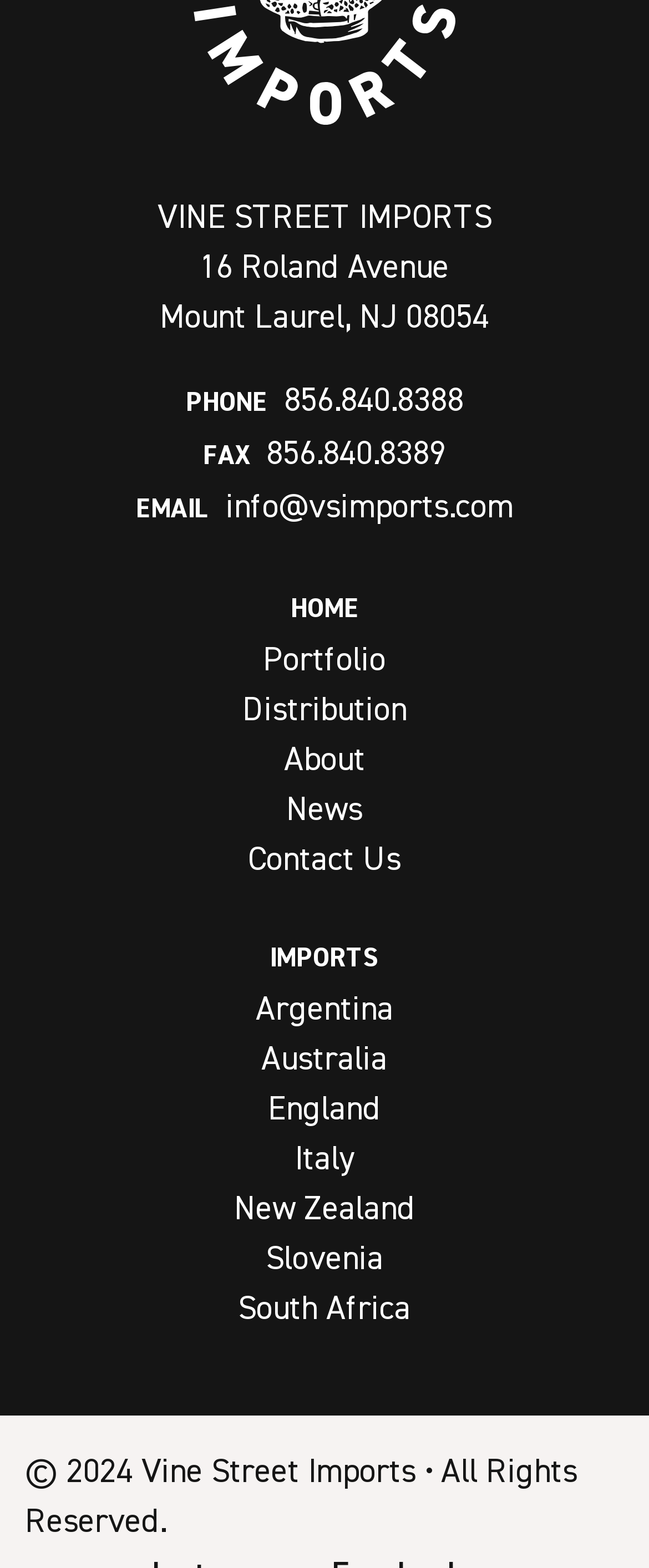Identify the bounding box coordinates of the area you need to click to perform the following instruction: "visit Portfolio page".

[0.405, 0.407, 0.595, 0.433]